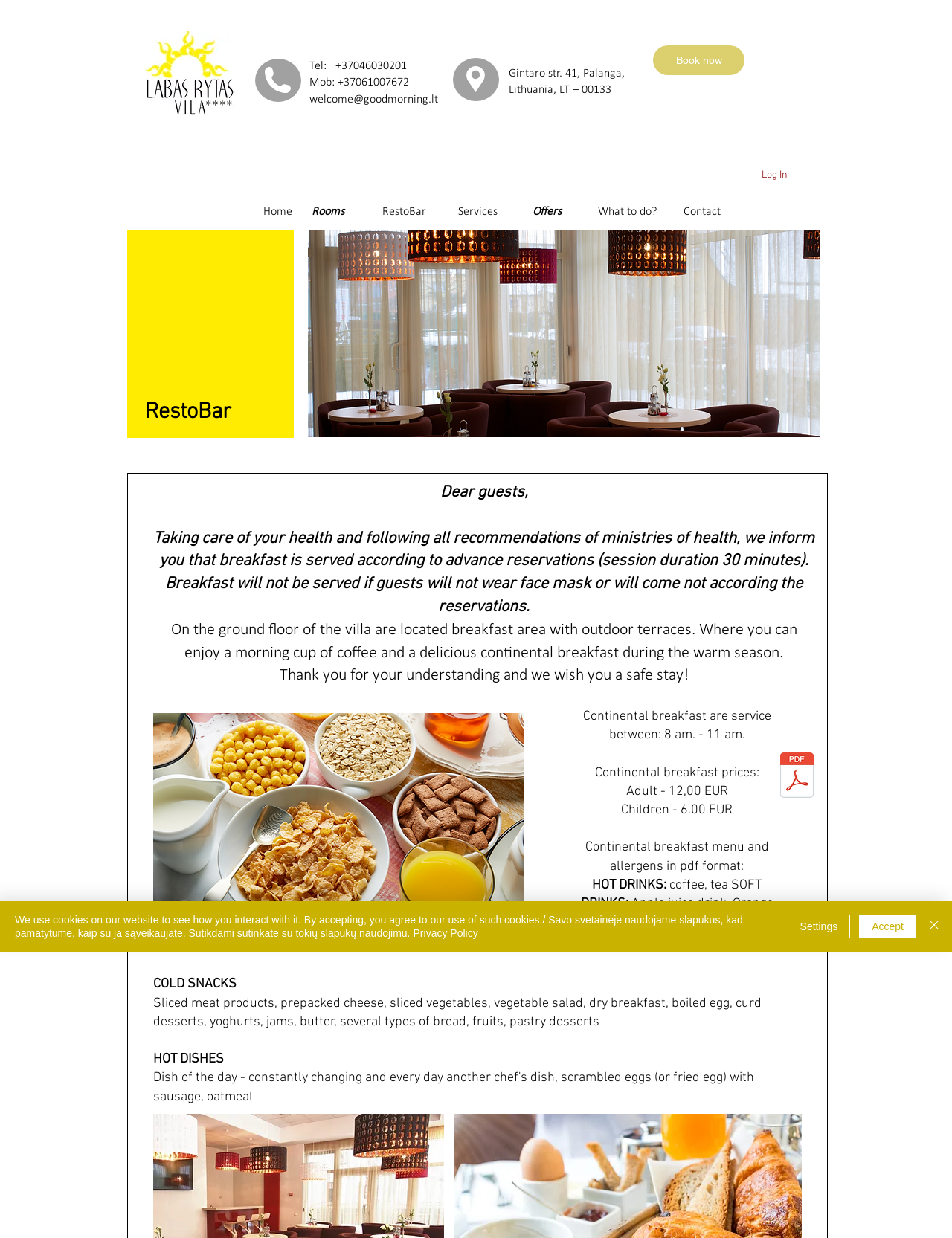With reference to the screenshot, provide a detailed response to the question below:
What is the location of the breakfast area?

I found the answer by reading the static text element that says 'On the ground floor of the villa are located breakfast area with outdoor terraces'.